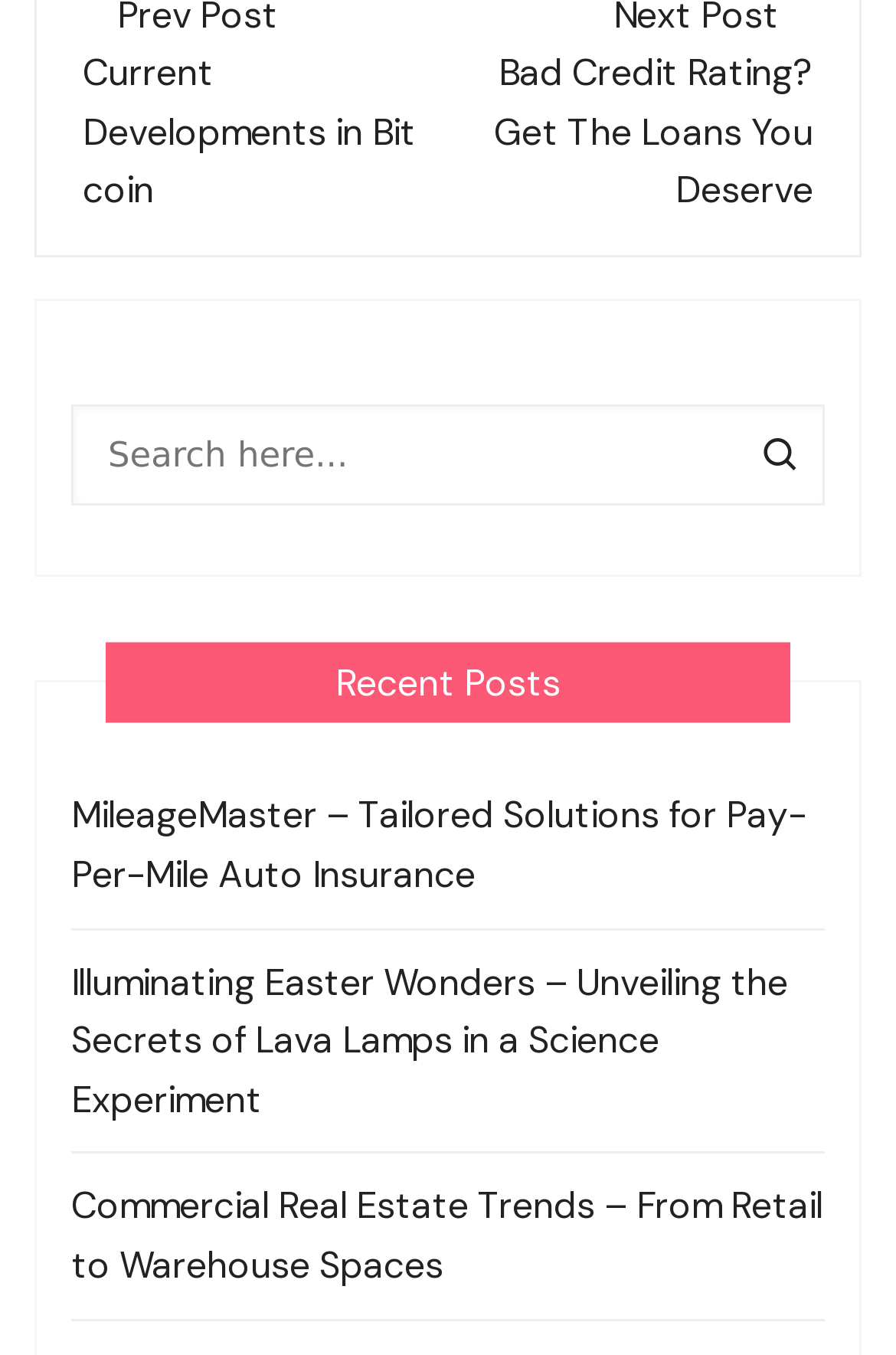Answer the following query with a single word or phrase:
What is the topic of the first link under 'Recent Posts'?

Auto Insurance